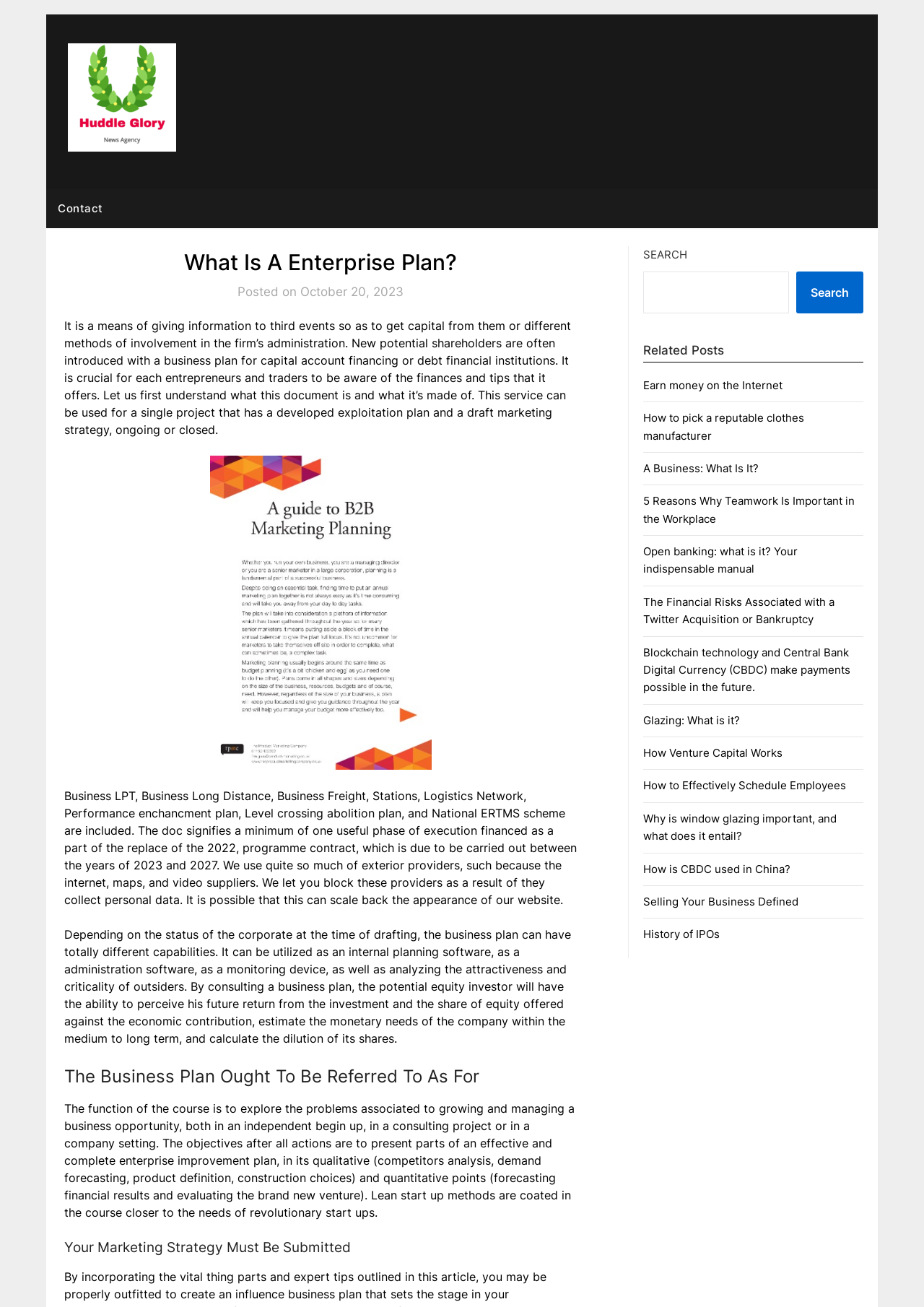What is included in the business LPT?
Look at the image and respond with a single word or a short phrase.

Business Long Distance, Business Freight, etc.